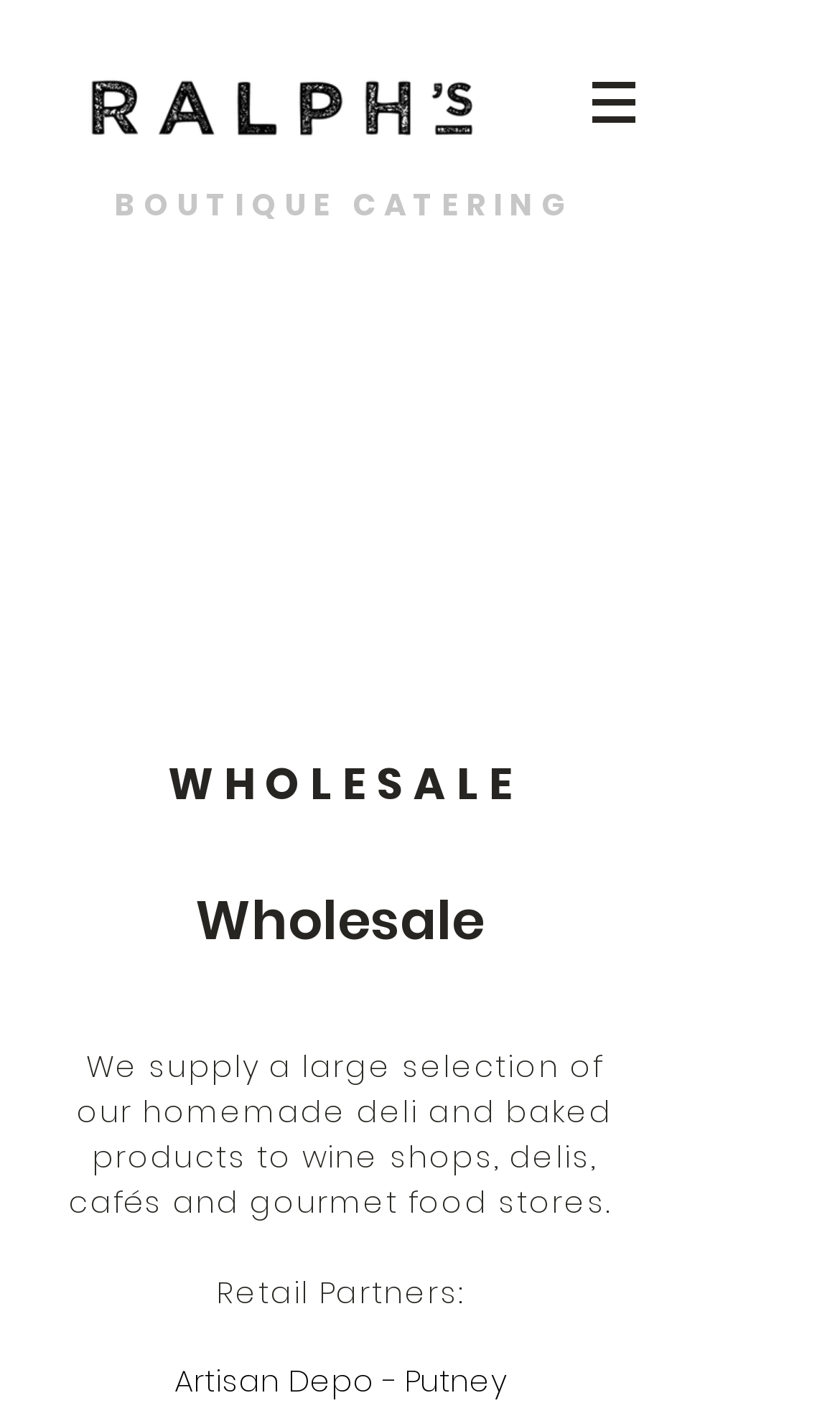What type of products does Ralph's supply?
Answer the question with detailed information derived from the image.

According to the StaticText element, Ralph's supplies a large selection of homemade deli and baked products to various stores, which implies that they are in the food industry.